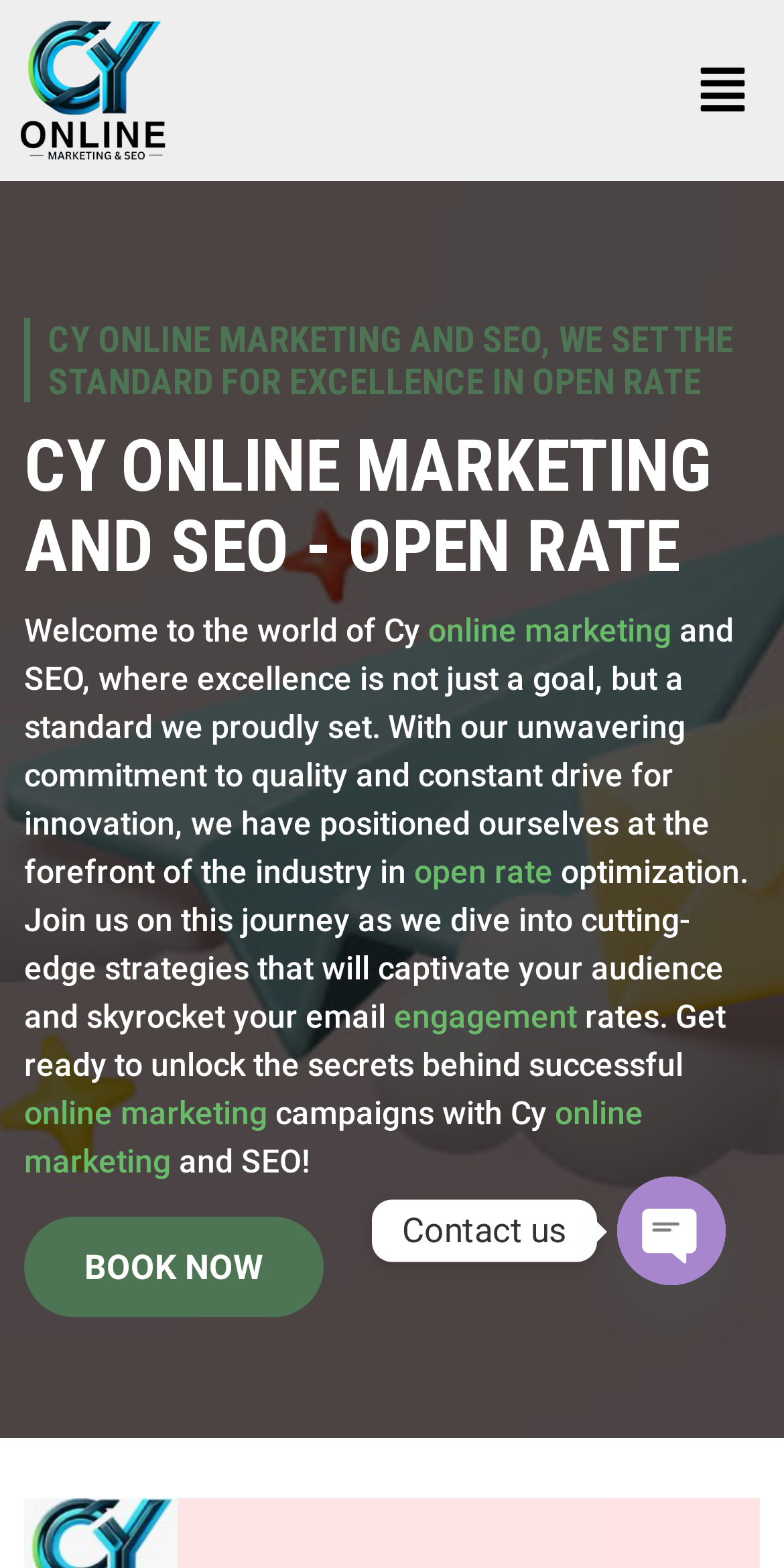Use a single word or phrase to answer the question:
What is the company name mentioned on the webpage?

Cy Online Marketing And SEO